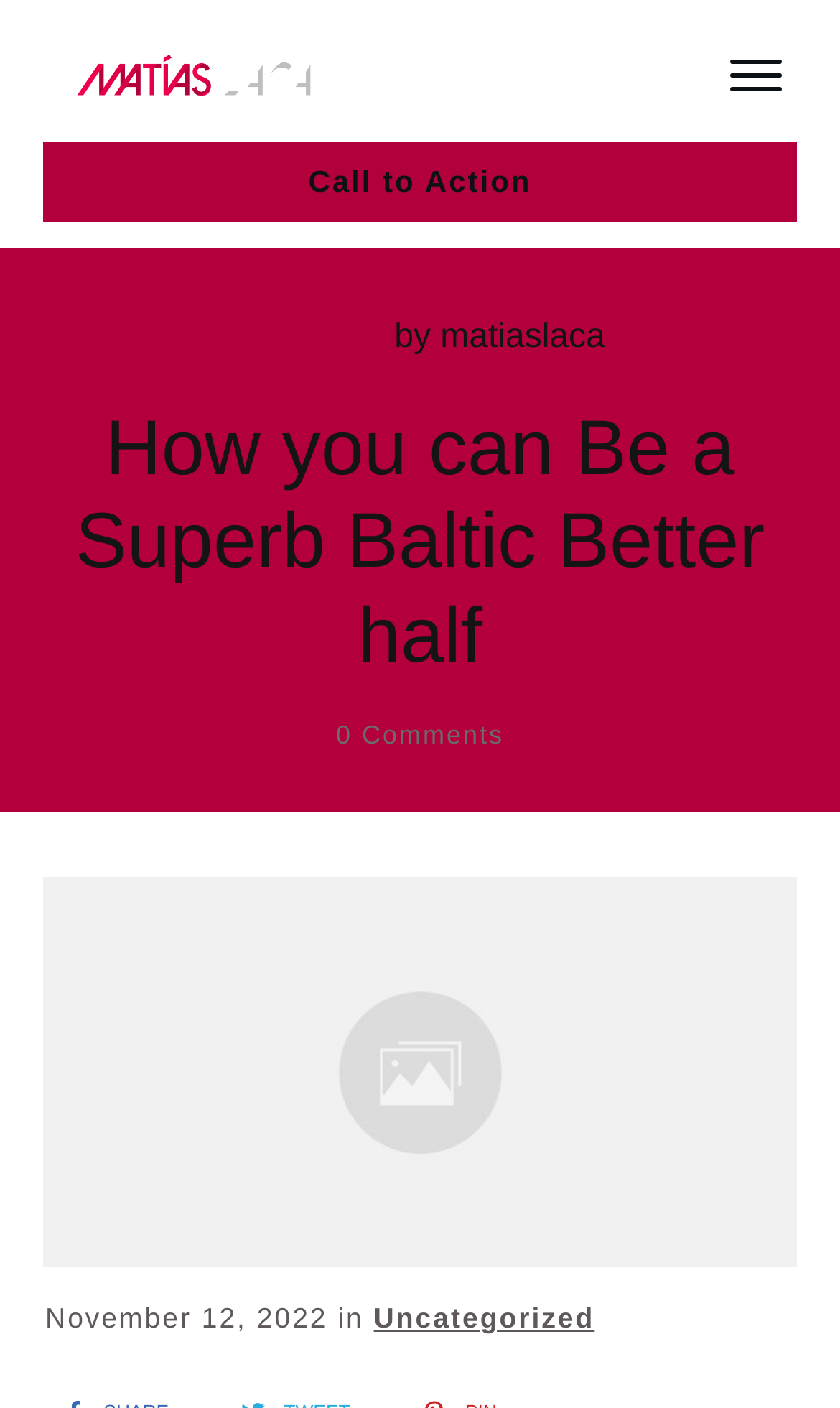Answer in one word or a short phrase: 
What is the author's name?

Matías Laca